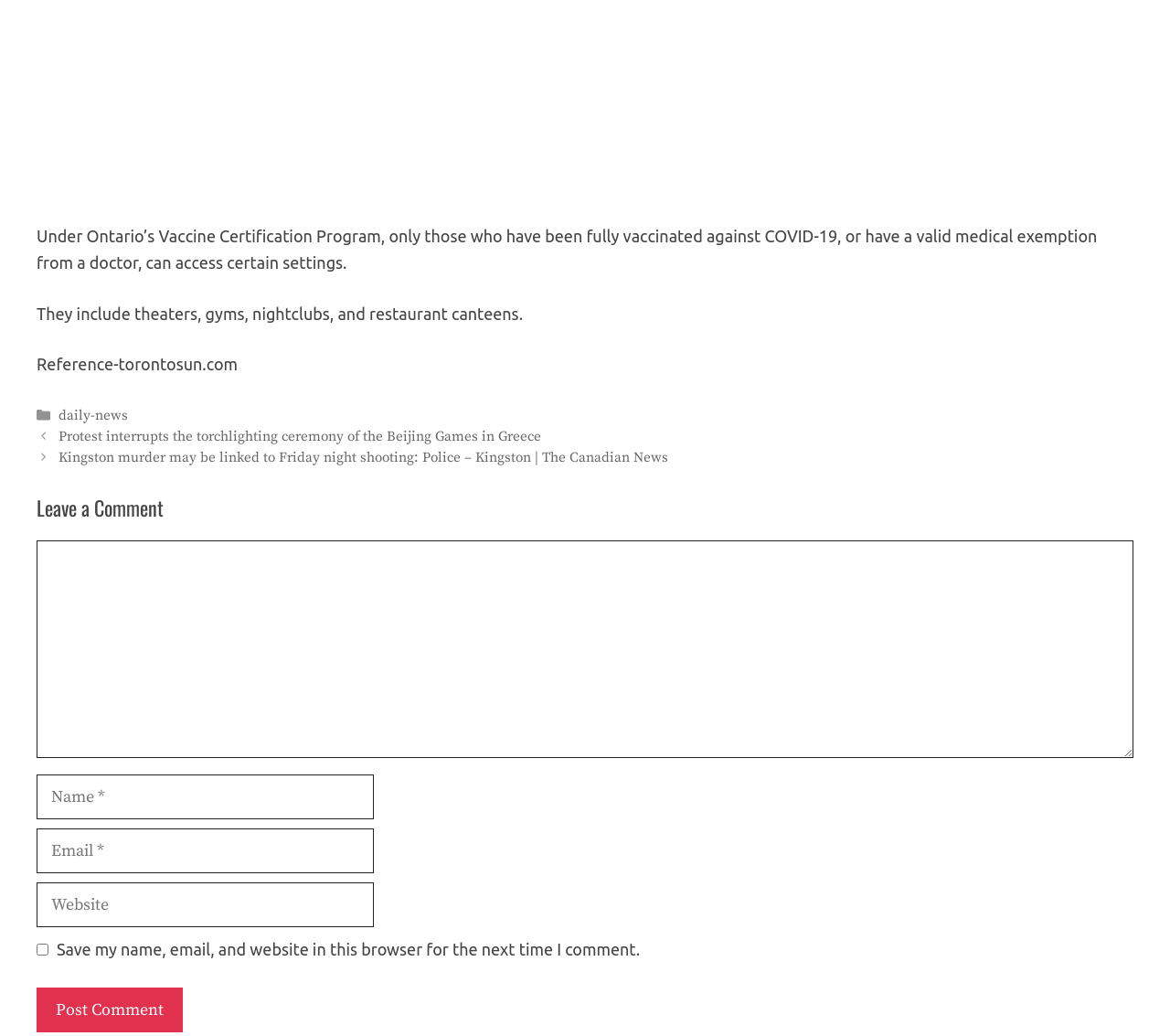Locate the bounding box coordinates of the element that needs to be clicked to carry out the instruction: "Click the 'Protest interrupts the torchlighting ceremony of the Beijing Games in Greece' link". The coordinates should be given as four float numbers ranging from 0 to 1, i.e., [left, top, right, bottom].

[0.05, 0.413, 0.463, 0.43]